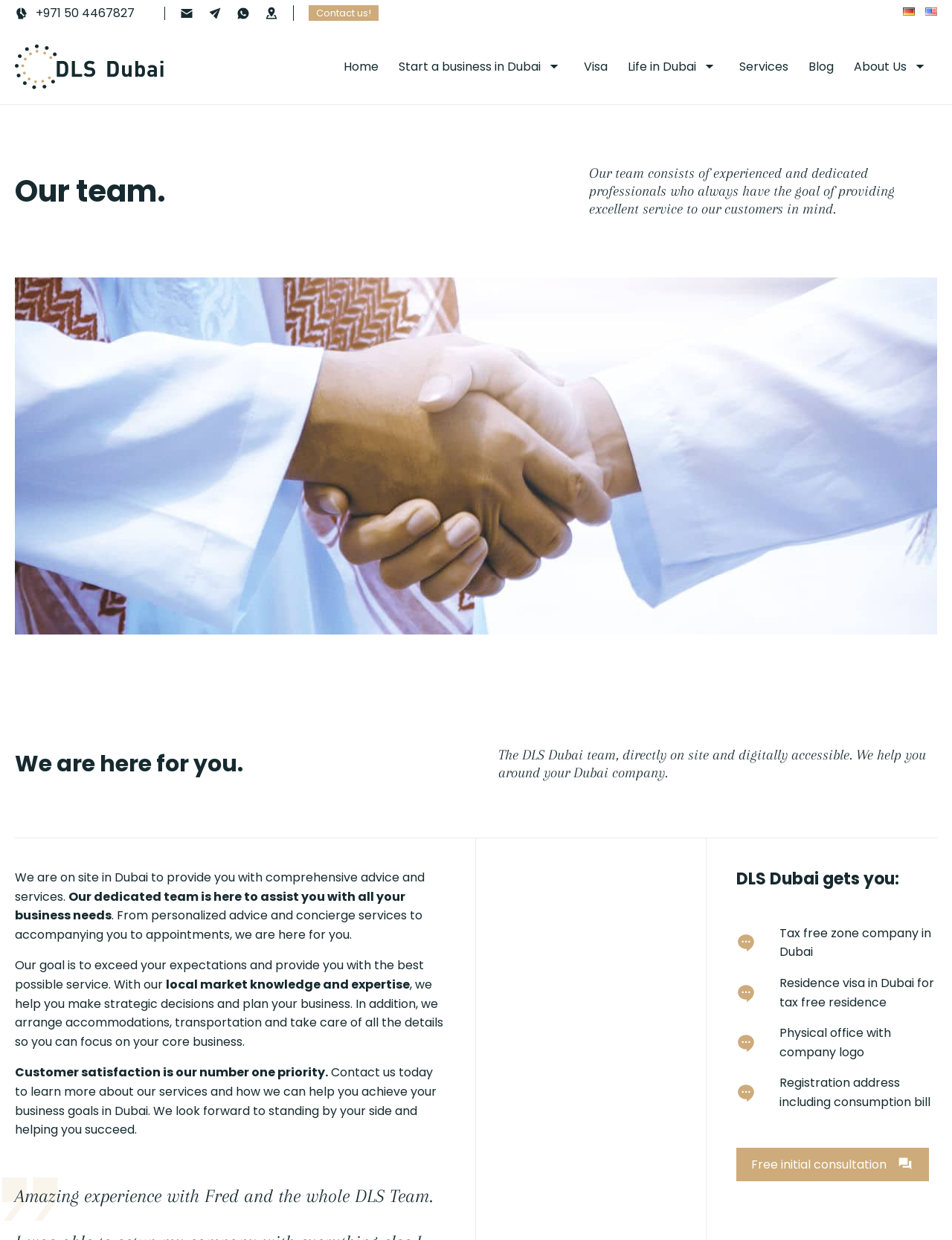Please predict the bounding box coordinates of the element's region where a click is necessary to complete the following instruction: "Click the 'Free initial consultation' button". The coordinates should be represented by four float numbers between 0 and 1, i.e., [left, top, right, bottom].

[0.773, 0.925, 0.976, 0.953]